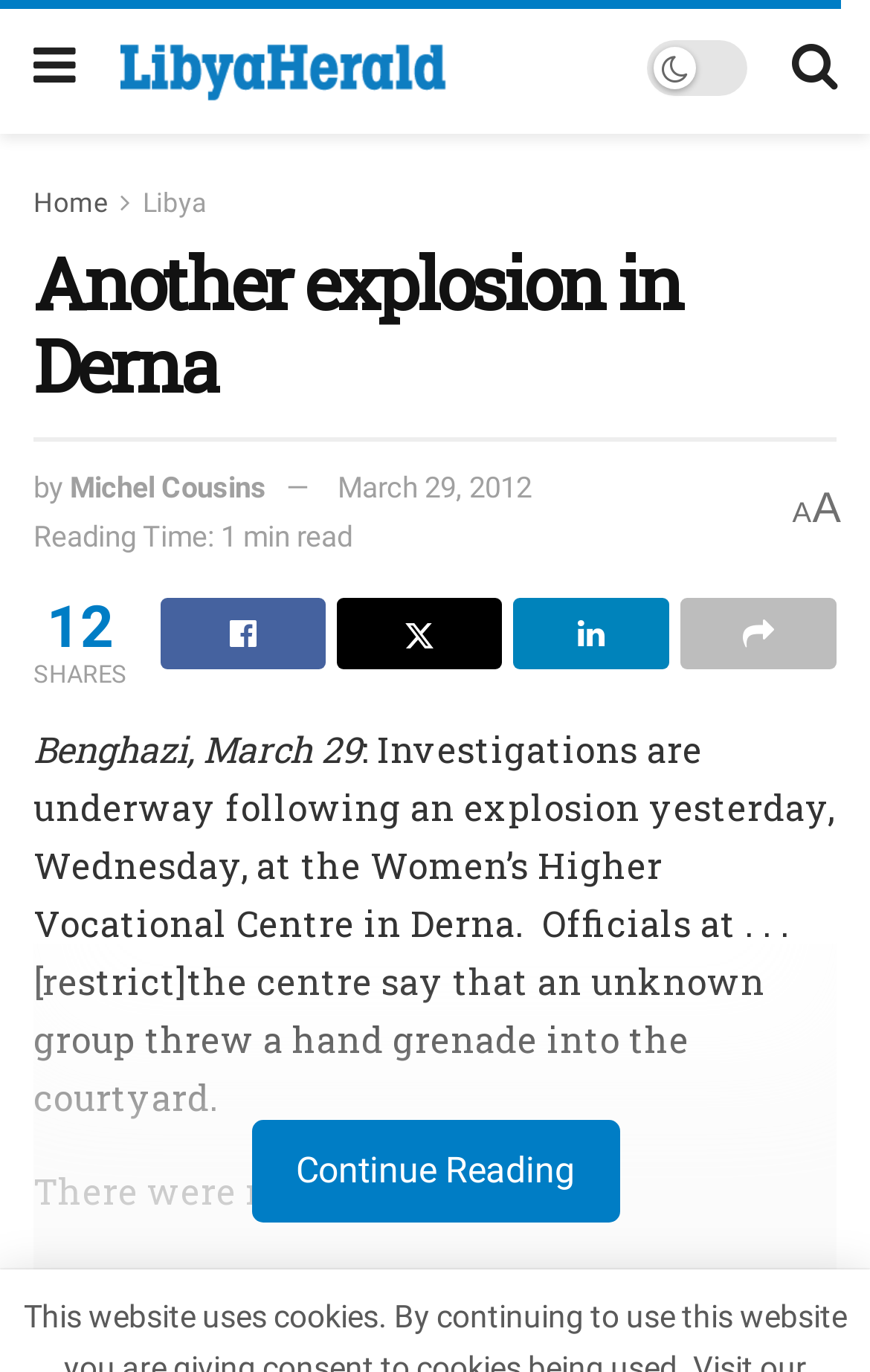Please provide a detailed answer to the question below by examining the image:
What happened to the people at the Women’s Higher Vocational Centre?

The effect of the explosion on the people at the Women’s Higher Vocational Centre can be determined by reading the text content of the webpage, specifically the sentence 'There were no injuries.' which mentions that there were no injuries.